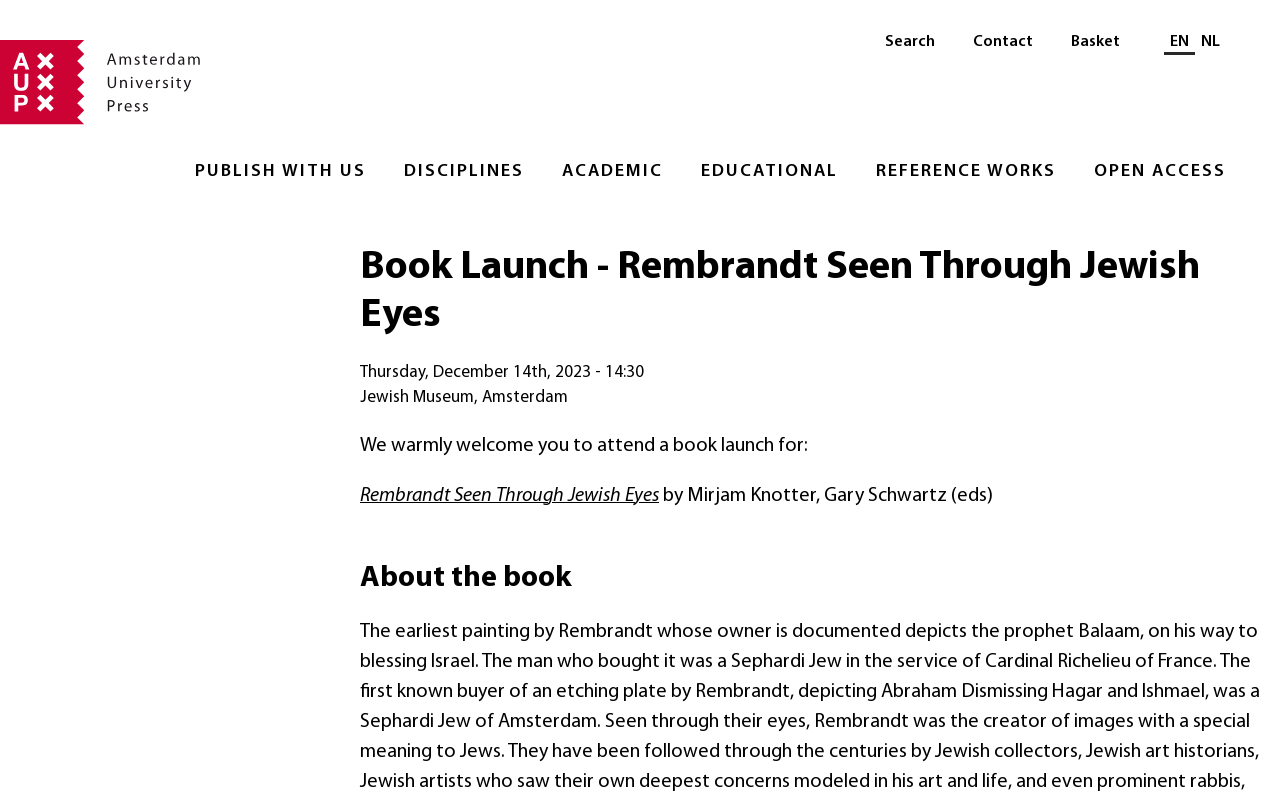Identify the bounding box coordinates for the region of the element that should be clicked to carry out the instruction: "Search for a book". The bounding box coordinates should be four float numbers between 0 and 1, i.e., [left, top, right, bottom].

[0.68, 0.025, 0.741, 0.075]